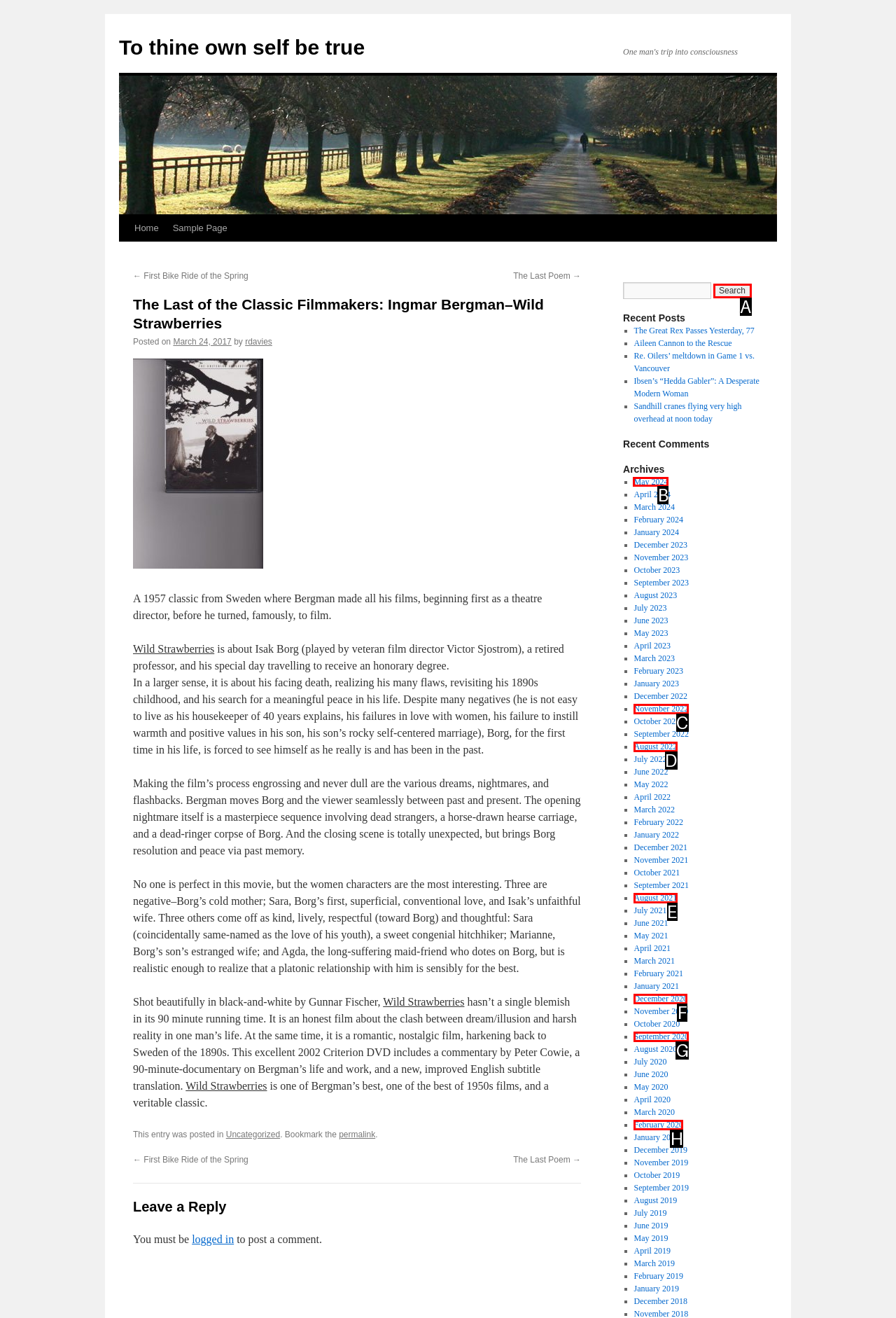Choose the letter of the element that should be clicked to complete the task: View the archives for May 2024
Answer with the letter from the possible choices.

B